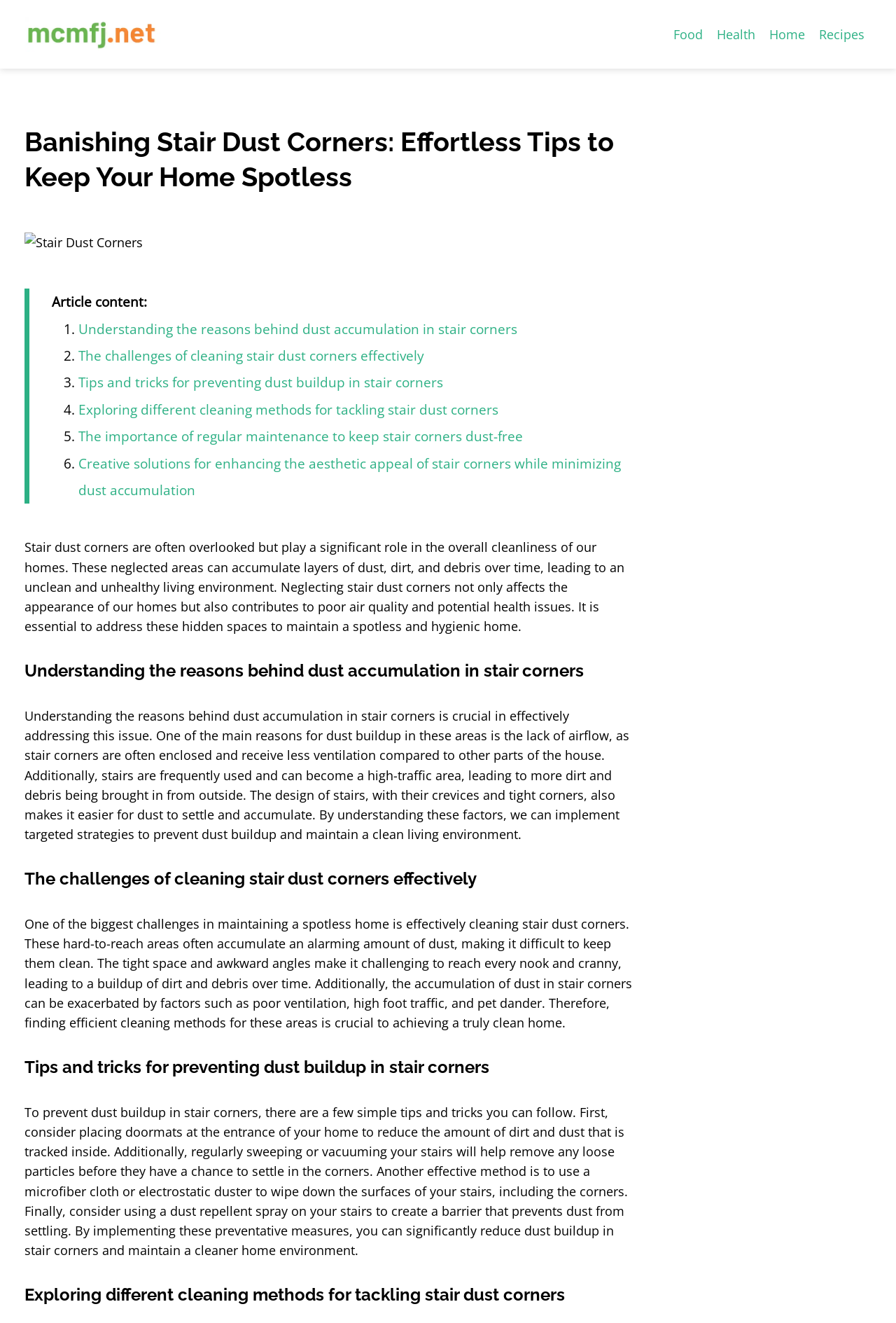Please give the bounding box coordinates of the area that should be clicked to fulfill the following instruction: "Click on the 'Subjects' link". The coordinates should be in the format of four float numbers from 0 to 1, i.e., [left, top, right, bottom].

None